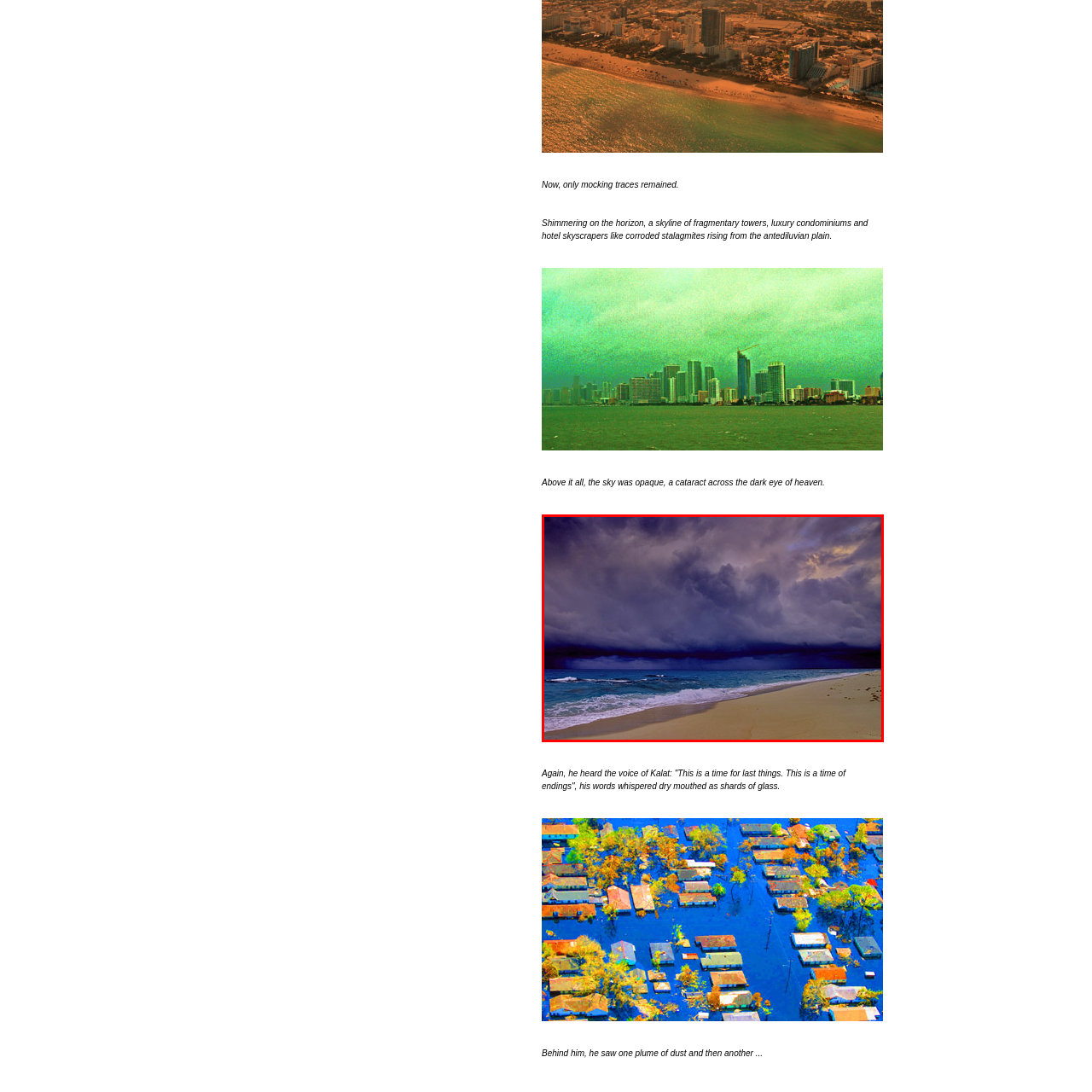Generate a detailed caption for the image that is outlined by the red border.

The image depicts a dramatic seascape where dark, ominous clouds gather above a vivid turquoise ocean. The shoreline is a stretch of golden sand, contrasting sharply with the intense colors of the sky and sea. Waves gently lap at the beach, foaming with white surf, while the horizon is obscured by the thick blanket of clouds, hinting at an impending storm. This setting evokes a sense of foreboding and beauty, where nature's power is palpable, capturing the tension between tranquility and turbulence. The overall atmosphere suggests a moment of reflection and contemplation amidst the elements, inviting viewers to ponder the ever-changing relationship between land and sea.